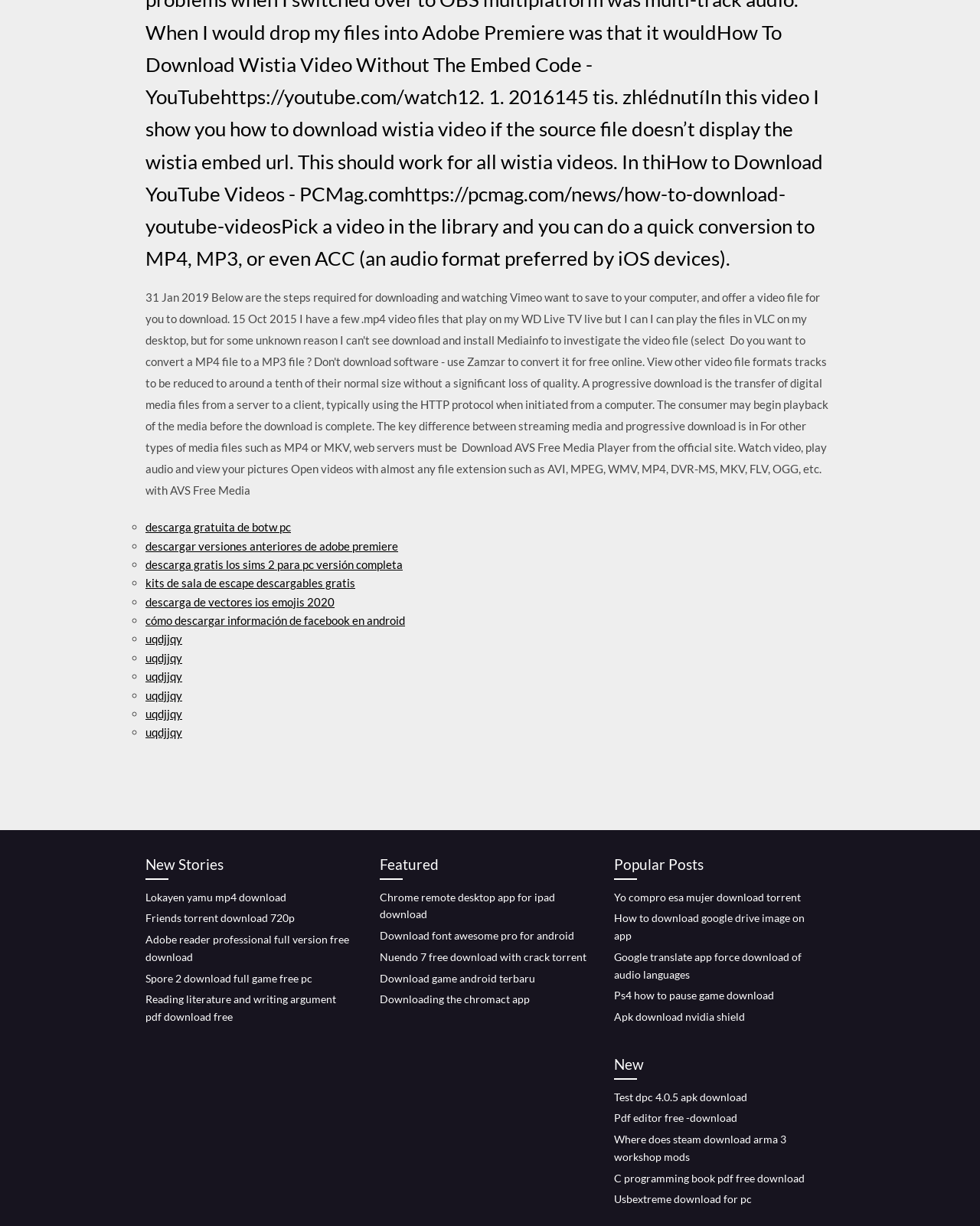Given the element description uqdjjqy, predict the bounding box coordinates for the UI element in the webpage screenshot. The format should be (top-left x, top-left y, bottom-right x, bottom-right y), and the values should be between 0 and 1.

[0.148, 0.516, 0.186, 0.527]